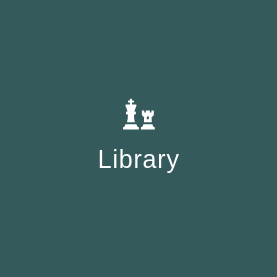What do the chess pieces symbolize?
Look at the webpage screenshot and answer the question with a detailed explanation.

The caption states that the illustration of chess pieces symbolize strategy and intellectual engagement, which is in line with the idea of a library being a space for intellectual pursuits.